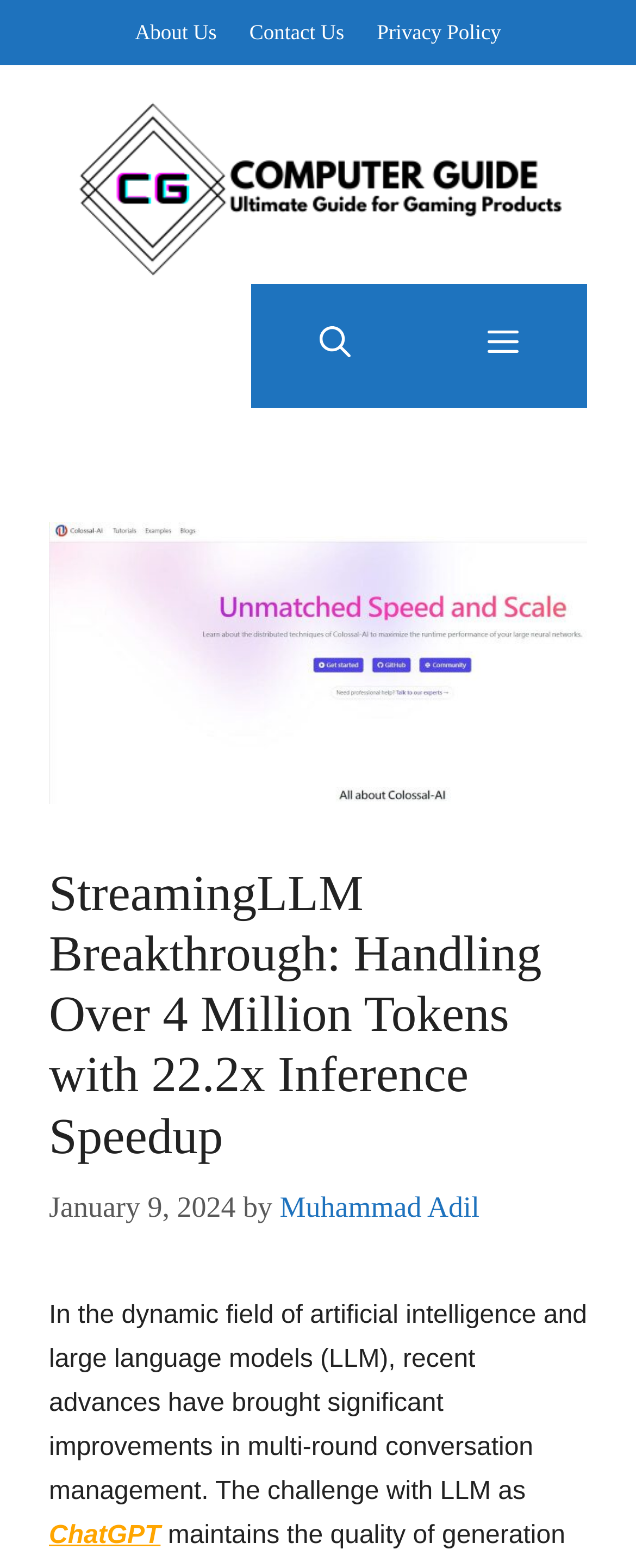Using the image as a reference, answer the following question in as much detail as possible:
What is the date of the article?

I found the date of the article by looking at the time element, which contains the text 'January 9, 2024', so the date of the article is January 9, 2024.